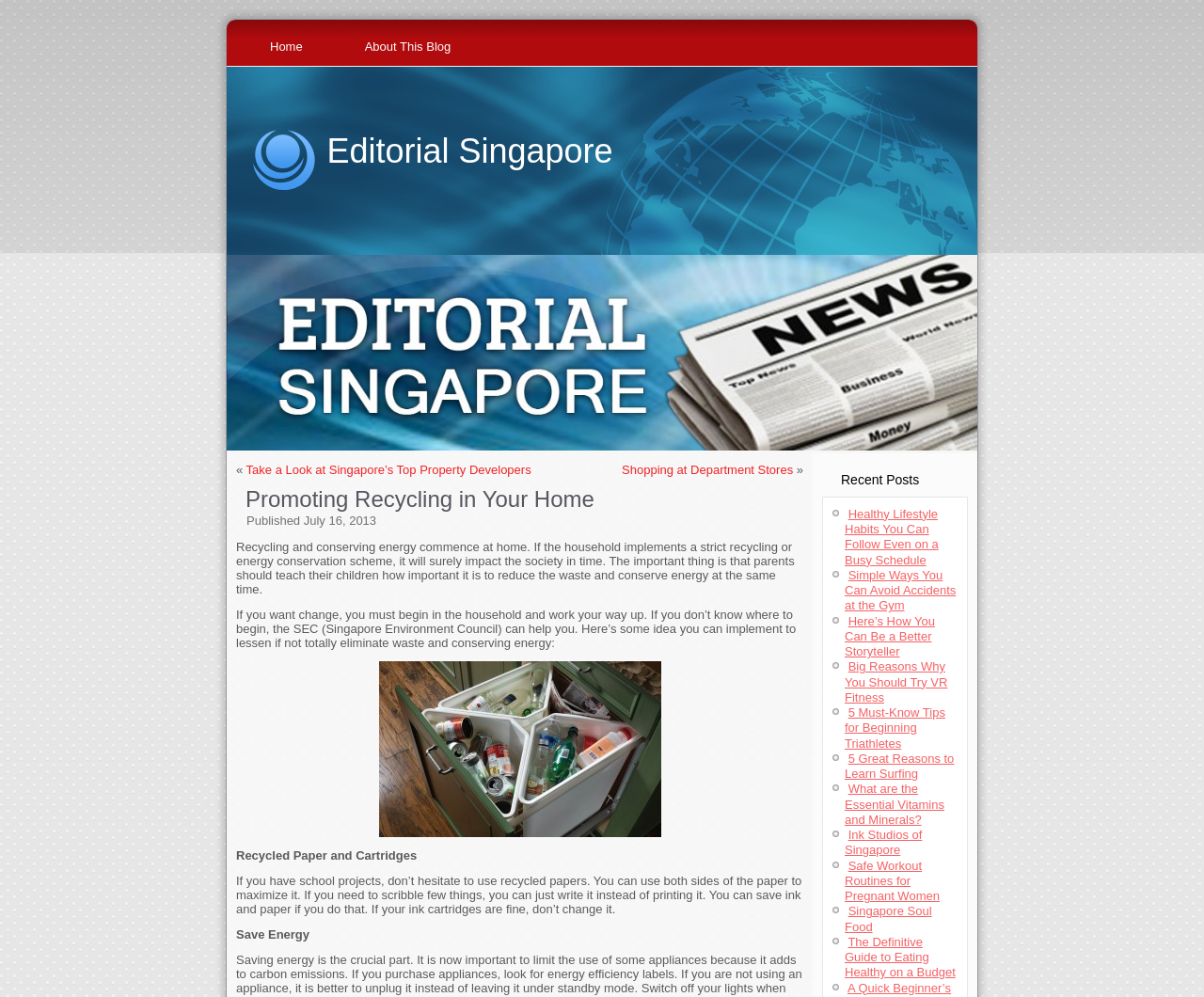What is the topic of the article?
Look at the image and respond with a one-word or short phrase answer.

Recycling